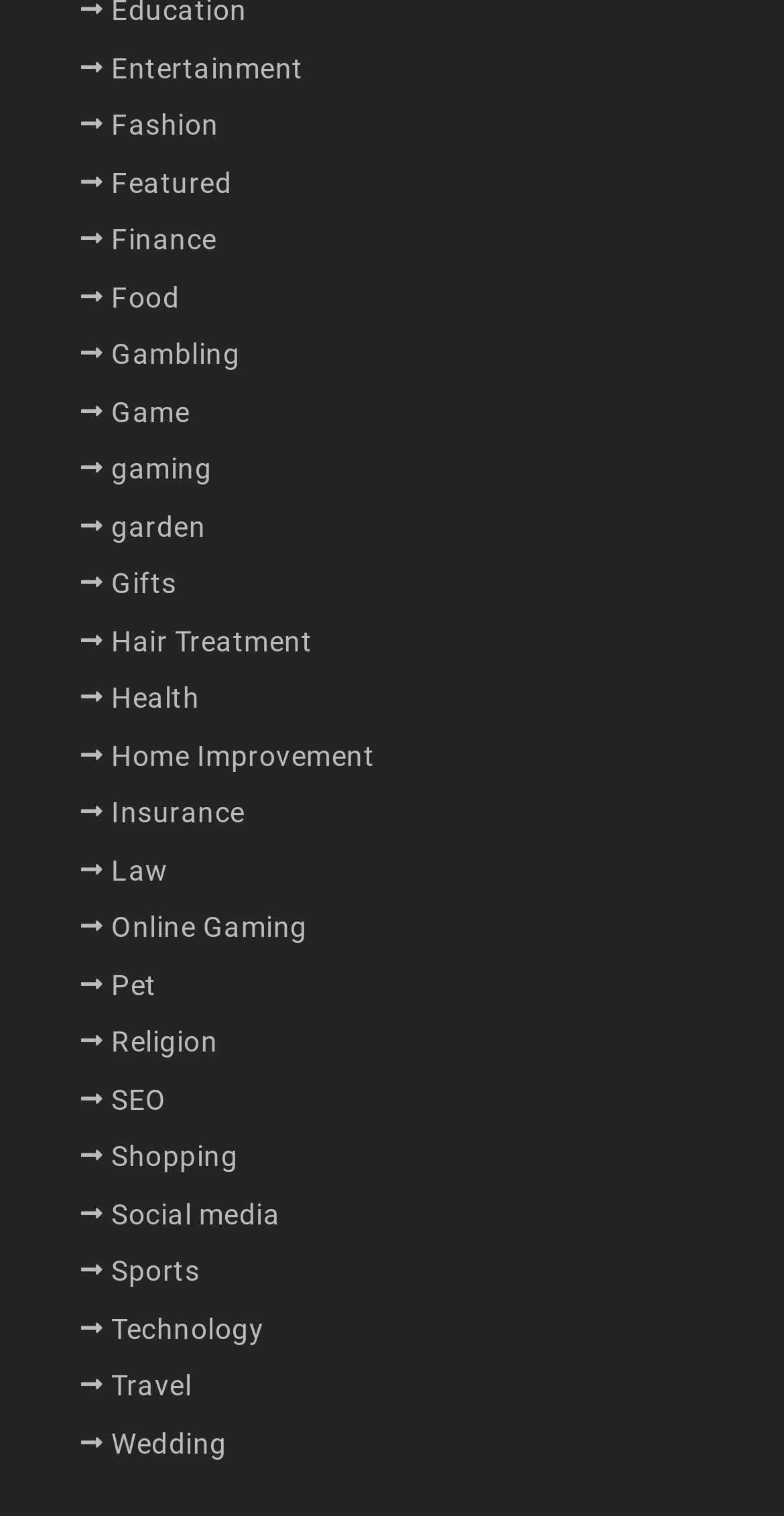Given the webpage screenshot and the description, determine the bounding box coordinates (top-left x, top-left y, bottom-right x, bottom-right y) that define the location of the UI element matching this description: Online Gaming

[0.142, 0.596, 0.392, 0.628]